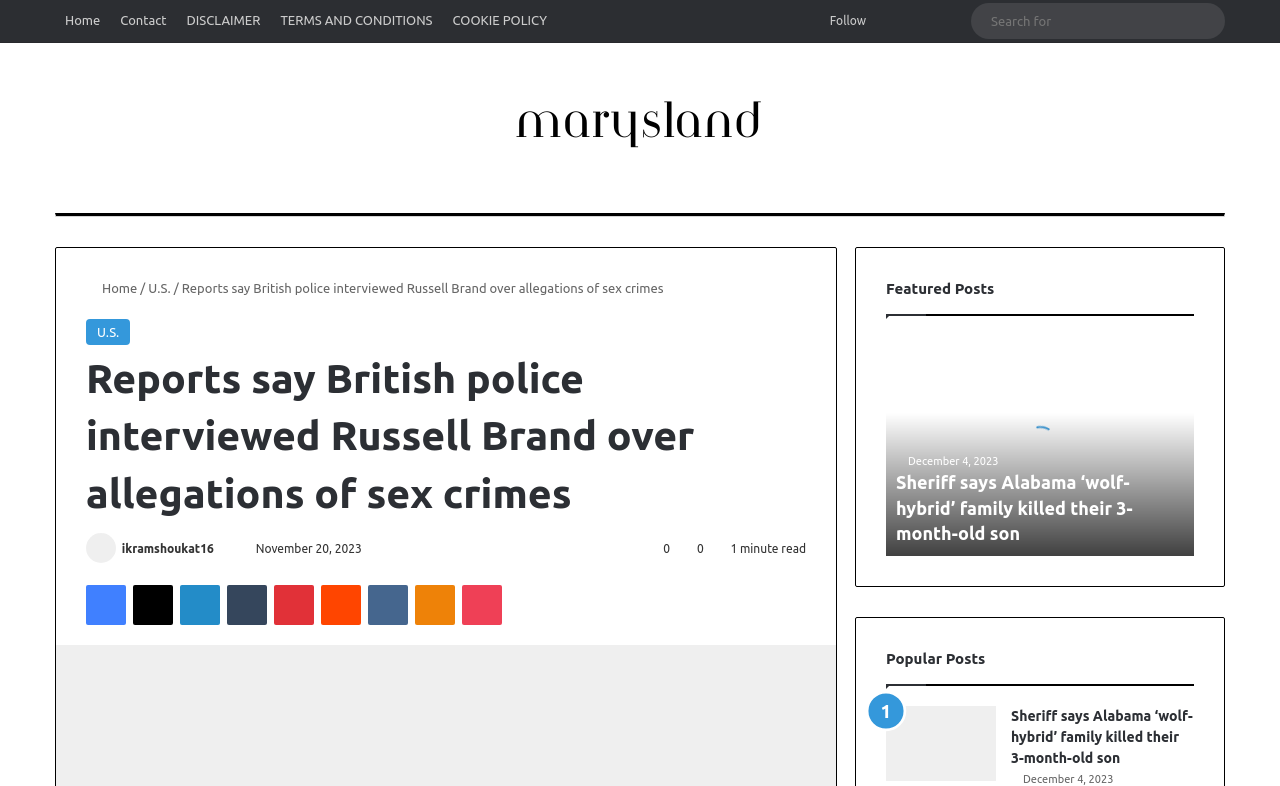Determine the bounding box coordinates of the clickable region to carry out the instruction: "Read the article about Russell Brand".

[0.142, 0.358, 0.518, 0.375]